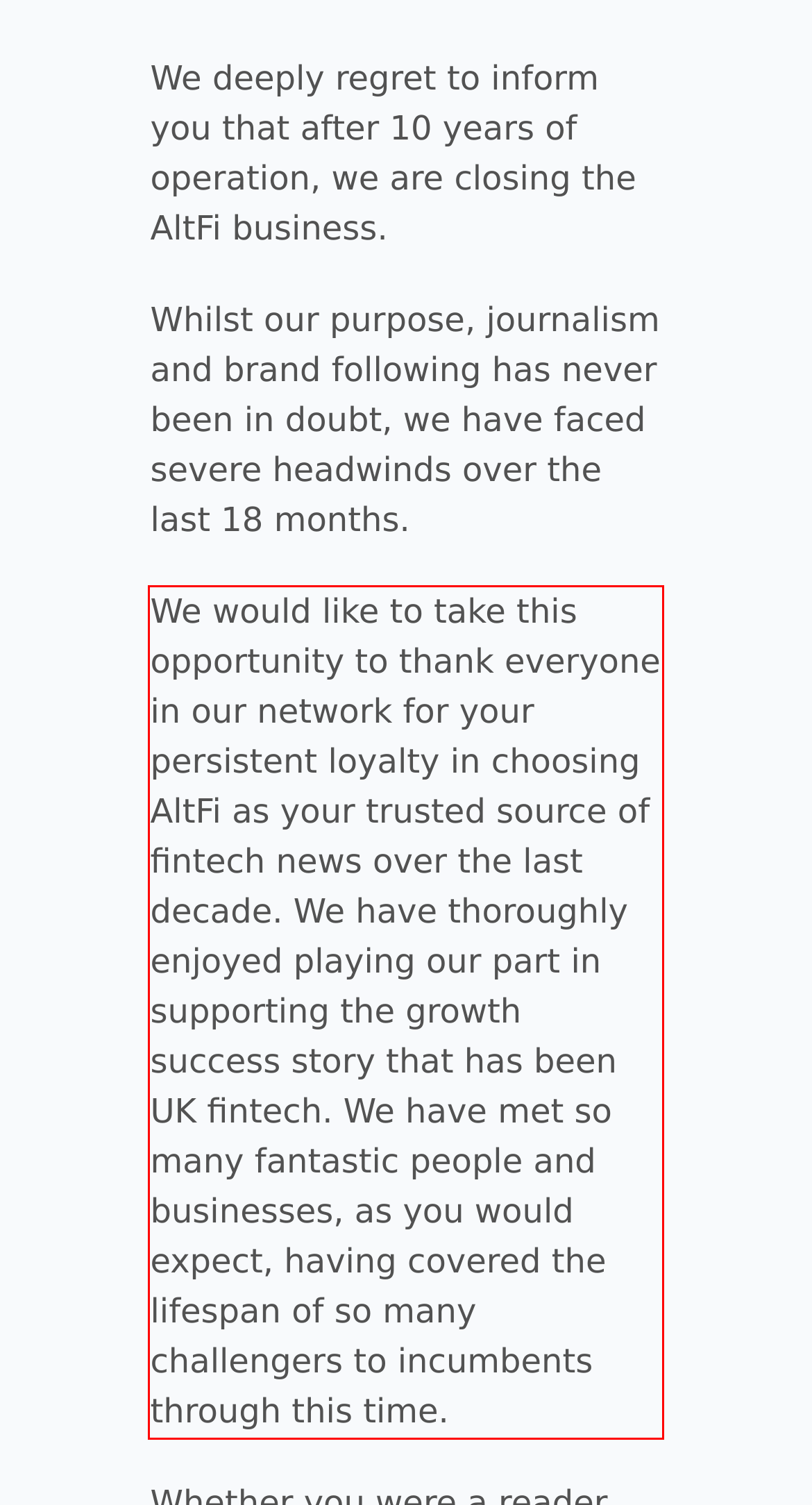You are presented with a screenshot containing a red rectangle. Extract the text found inside this red bounding box.

We would like to take this opportunity to thank everyone in our network for your persistent loyalty in choosing AltFi as your trusted source of fintech news over the last decade. We have thoroughly enjoyed playing our part in supporting the growth success story that has been UK fintech. We have met so many fantastic people and businesses, as you would expect, having covered the lifespan of so many challengers to incumbents through this time.